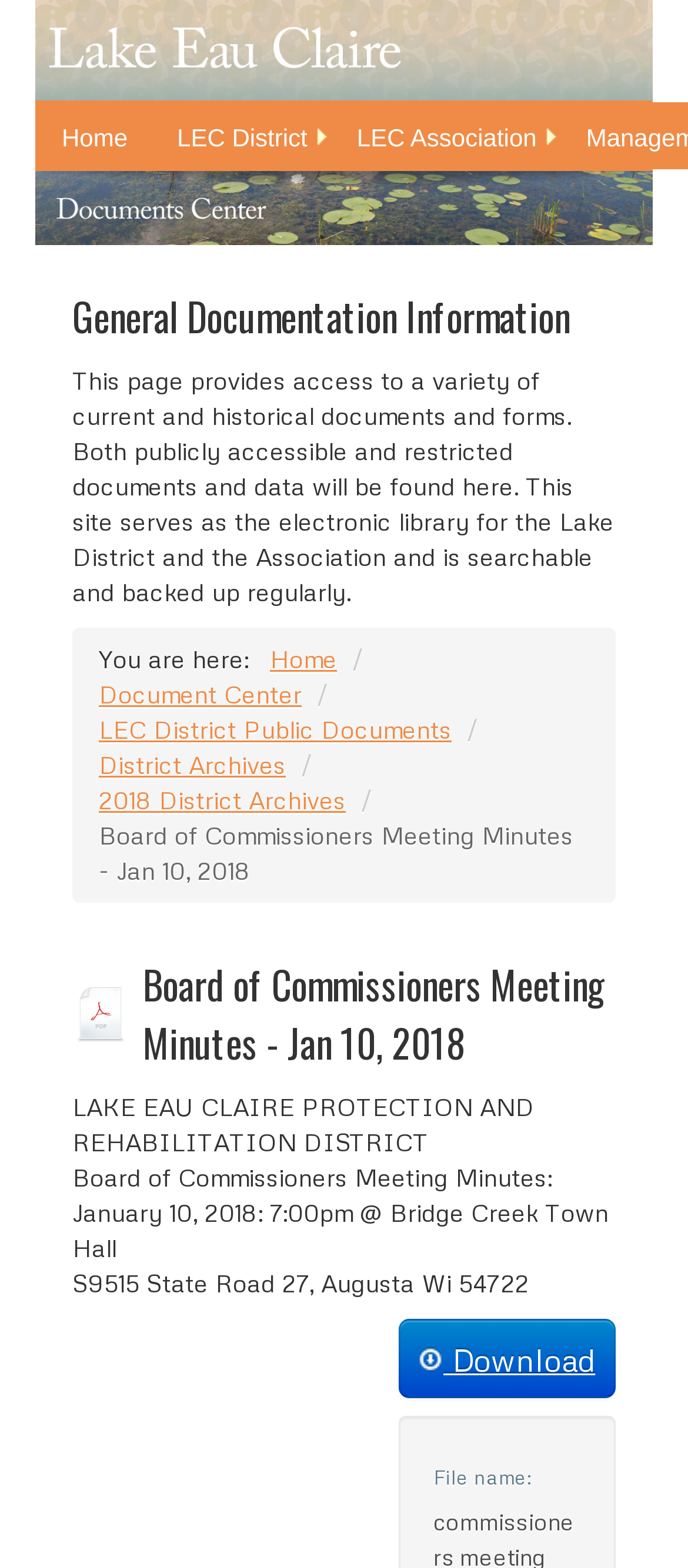Predict the bounding box coordinates of the area that should be clicked to accomplish the following instruction: "Go to the main page". The bounding box coordinates should consist of four float numbers between 0 and 1, i.e., [left, top, right, bottom].

None